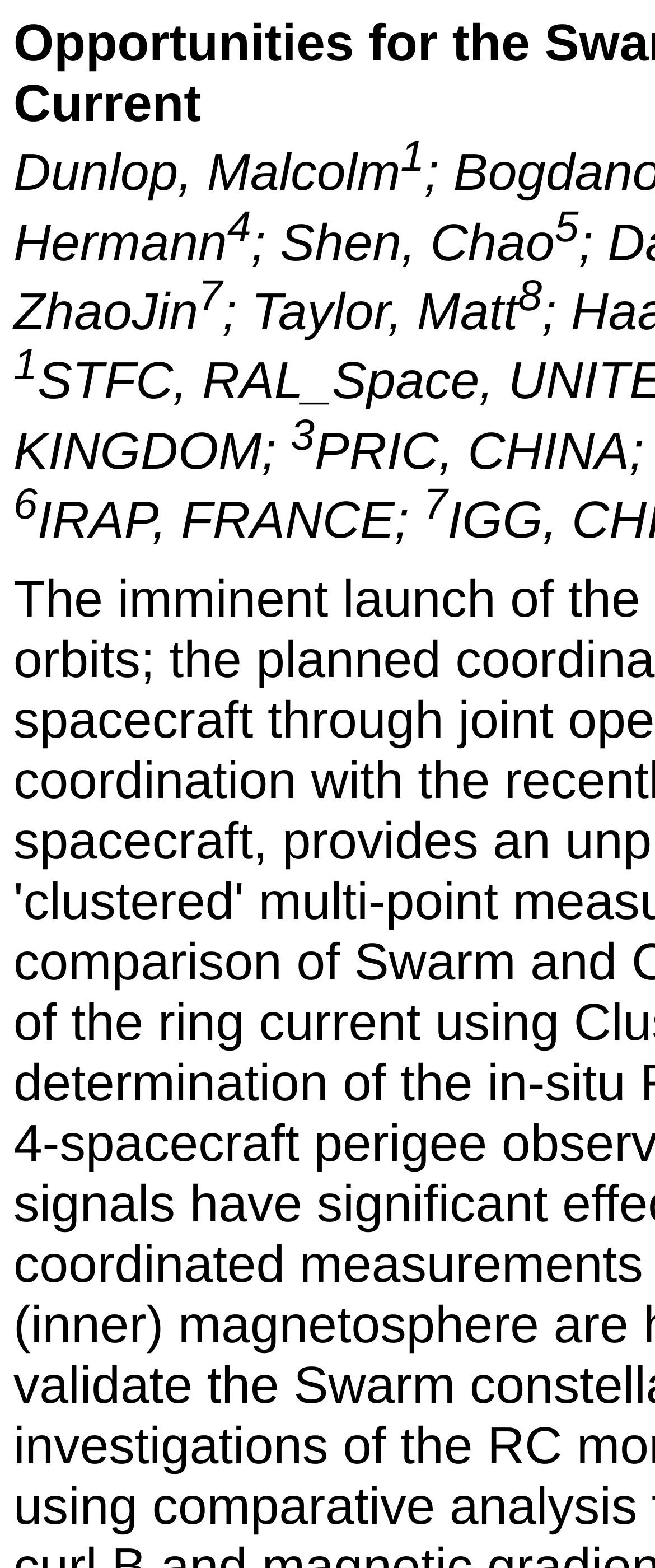Construct a comprehensive caption that outlines the webpage's structure and content.

The webpage appears to be a list of authors or contributors, with their names and affiliations. At the top, there is a prominent display of the name "Dunlop, Malcolm" with a superscript symbol next to it. Below this, there is a list of names, including "Shen, Chao" and "Taylor, Matt", each with their own superscript symbols. 

The names are arranged in a vertical list, with each name positioned below the previous one. The superscript symbols are small and placed to the right of each name. Some of the superscript symbols contain numbers, such as "4", "5", "6", and "7". 

The affiliations of the authors are also listed, with "IRAP, FRANCE;" appearing below the list of names. This affiliation is also accompanied by a superscript symbol containing the number "7". 

Overall, the webpage has a simple and organized layout, with a focus on displaying the list of authors and their affiliations.